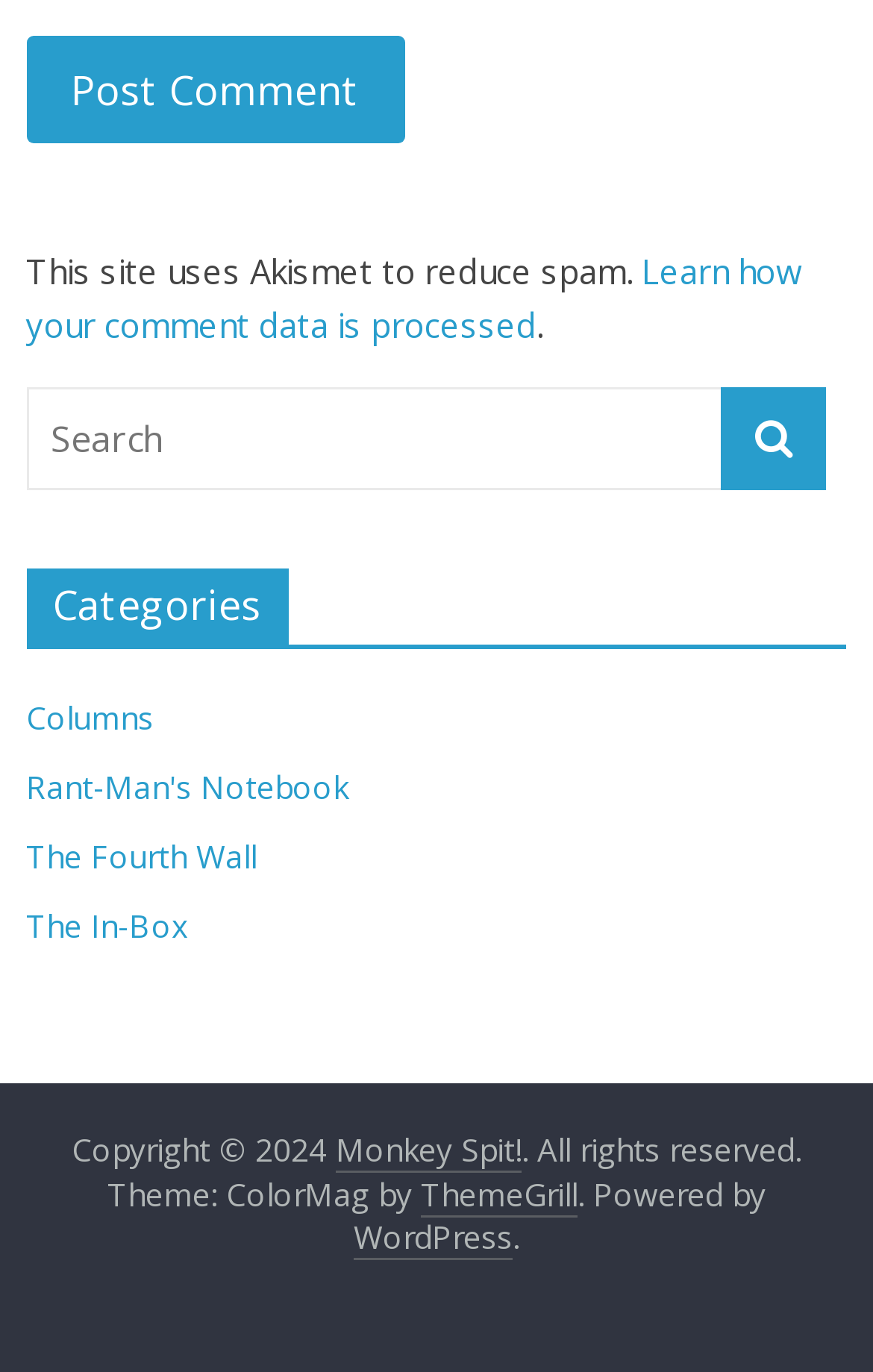Please identify the bounding box coordinates of the area that needs to be clicked to follow this instruction: "Post a comment".

[0.03, 0.025, 0.463, 0.105]